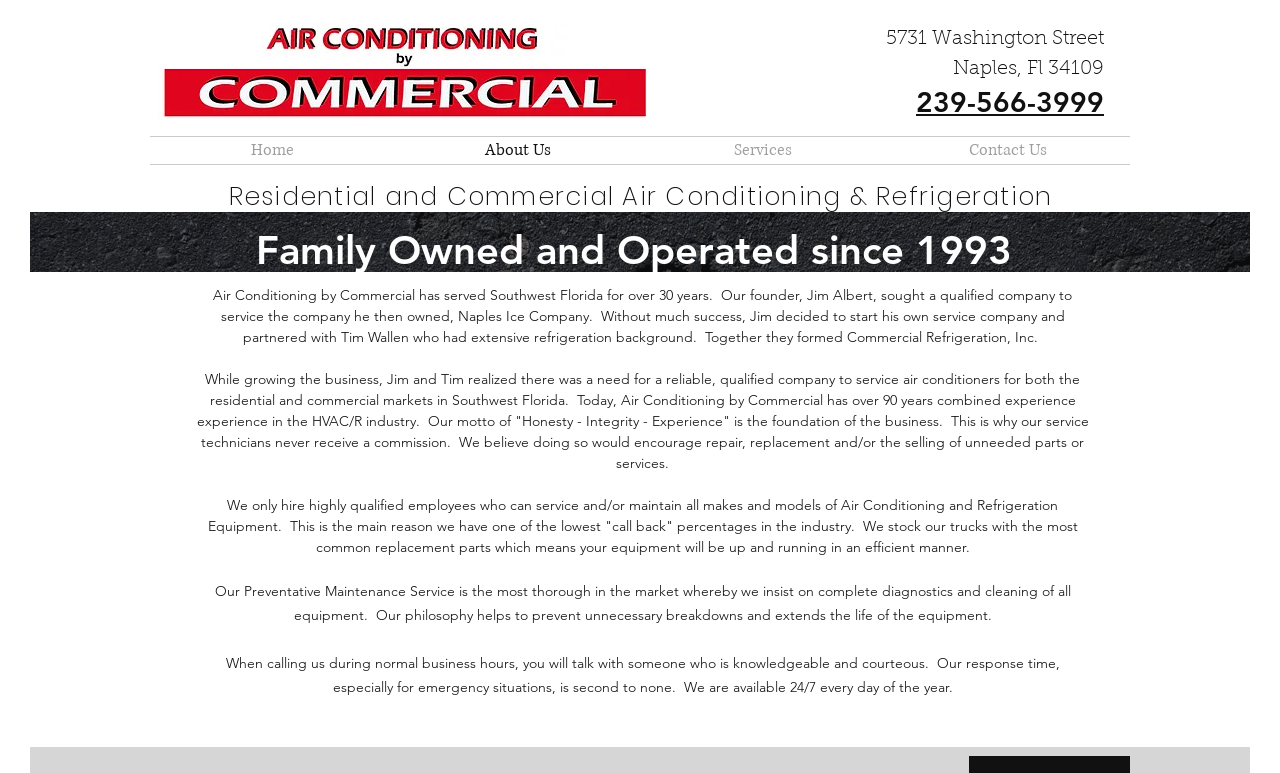Based on the element description: "Contact Us", identify the UI element and provide its bounding box coordinates. Use four float numbers between 0 and 1, [left, top, right, bottom].

[0.691, 0.177, 0.883, 0.212]